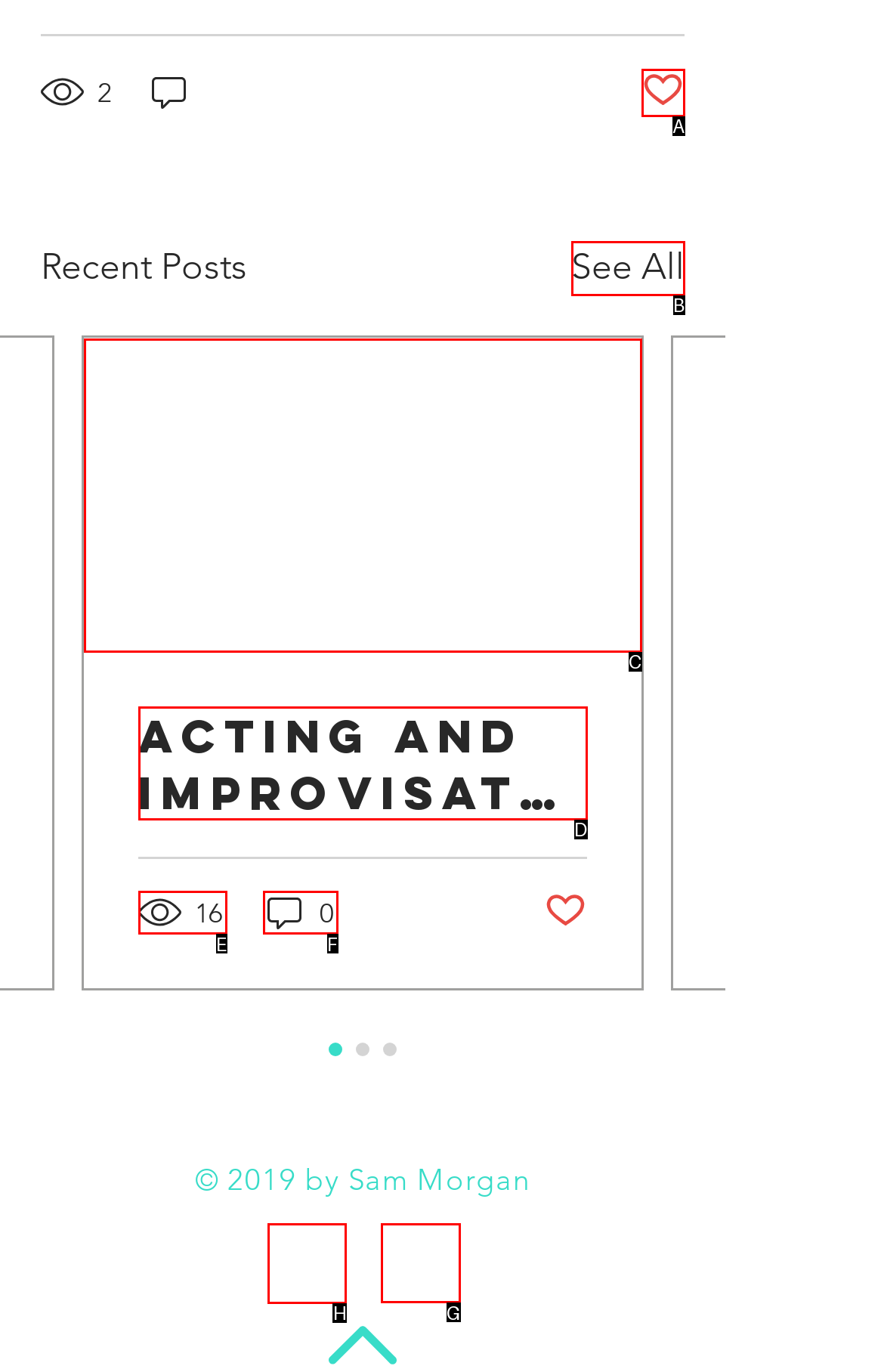Which lettered option should be clicked to achieve the task: Visit Facebook page? Choose from the given choices.

H